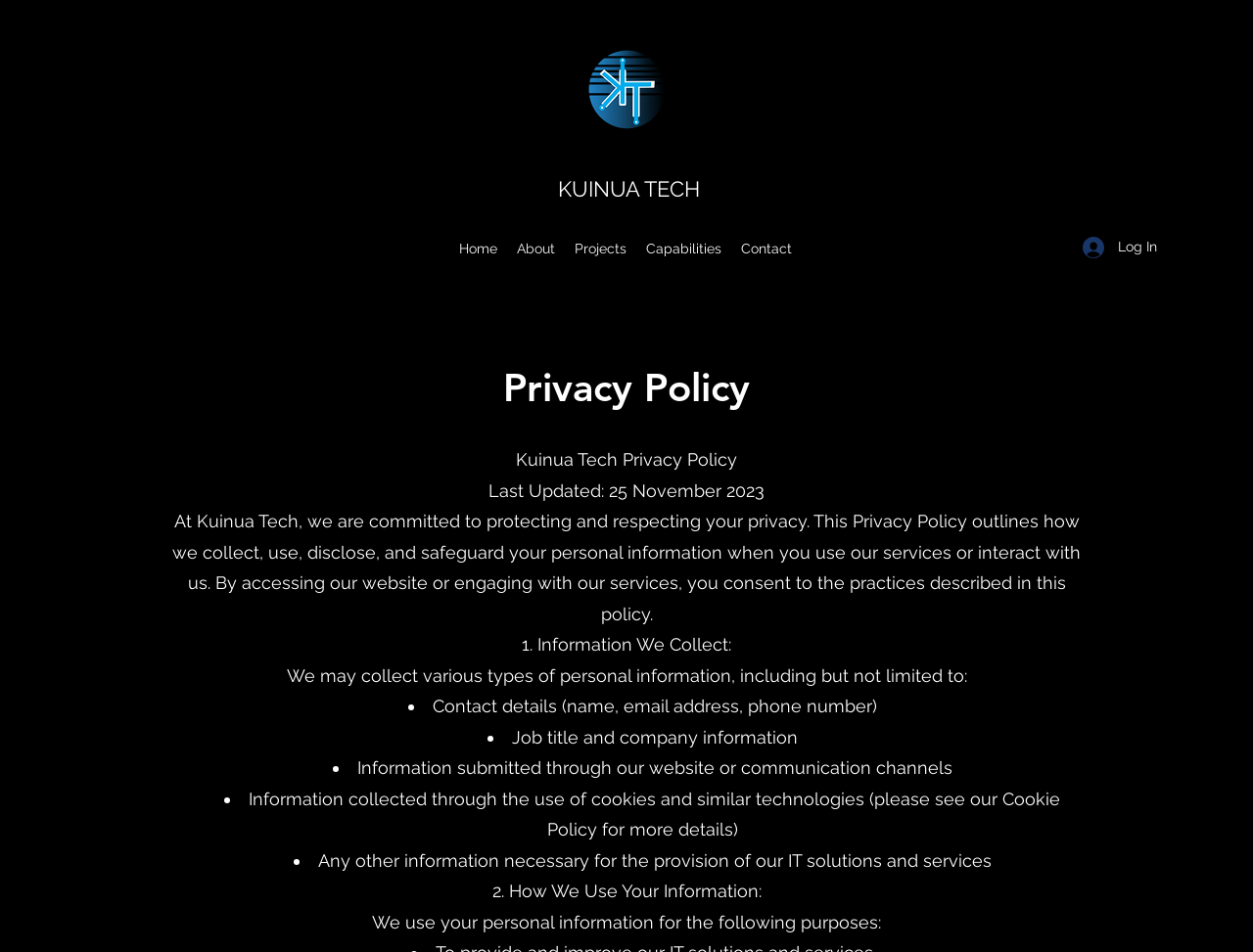Please examine the image and answer the question with a detailed explanation:
What is the date of the last update to the Privacy Policy?

The date of the last update to the Privacy Policy can be found in the introductory section, where it is stated that 'Last Updated: 25 November 2023'.